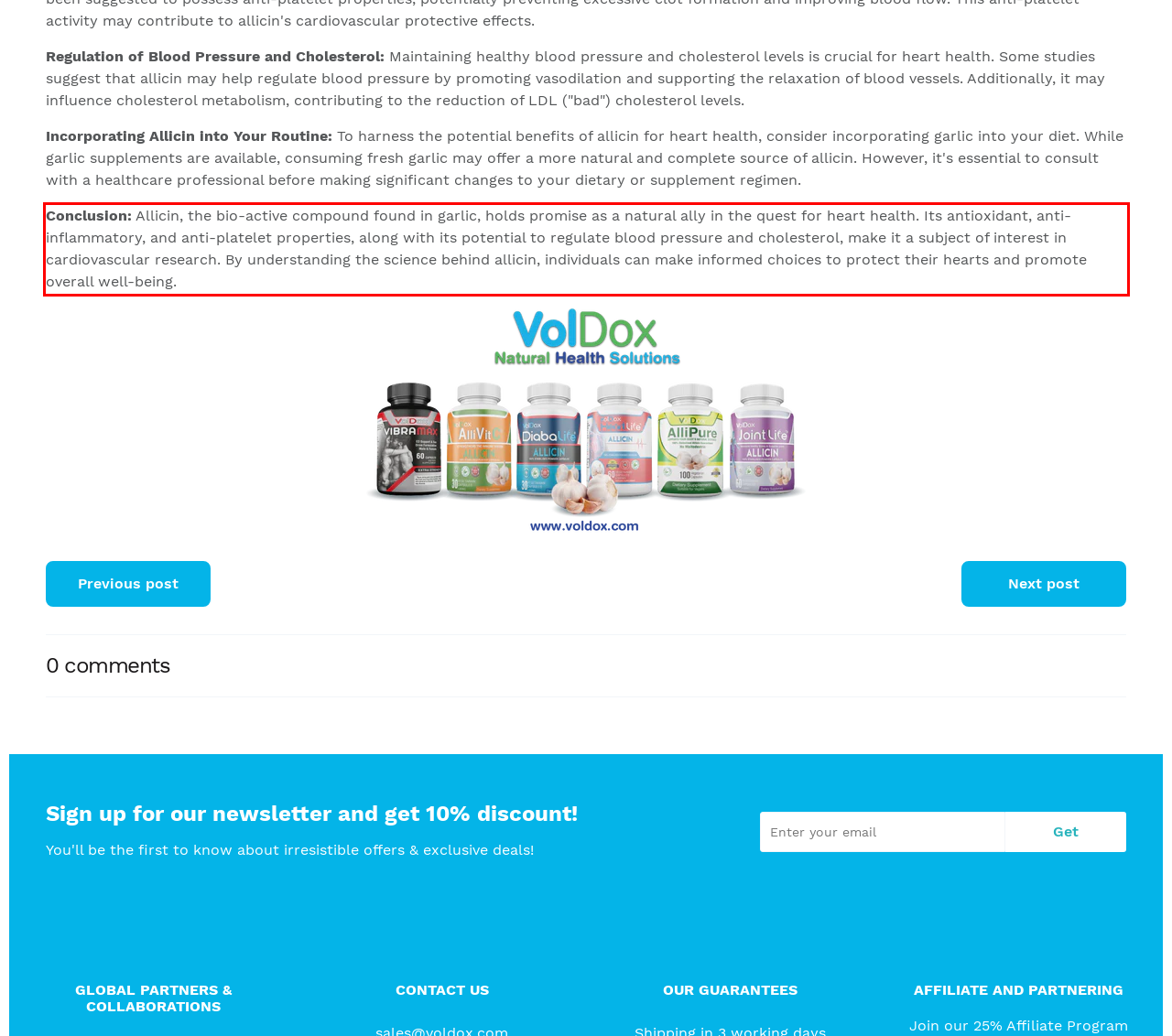Please examine the webpage screenshot and extract the text within the red bounding box using OCR.

Conclusion: Allicin, the bio-active compound found in garlic, holds promise as a natural ally in the quest for heart health. Its antioxidant, anti-inflammatory, and anti-platelet properties, along with its potential to regulate blood pressure and cholesterol, make it a subject of interest in cardiovascular research. By understanding the science behind allicin, individuals can make informed choices to protect their hearts and promote overall well-being.